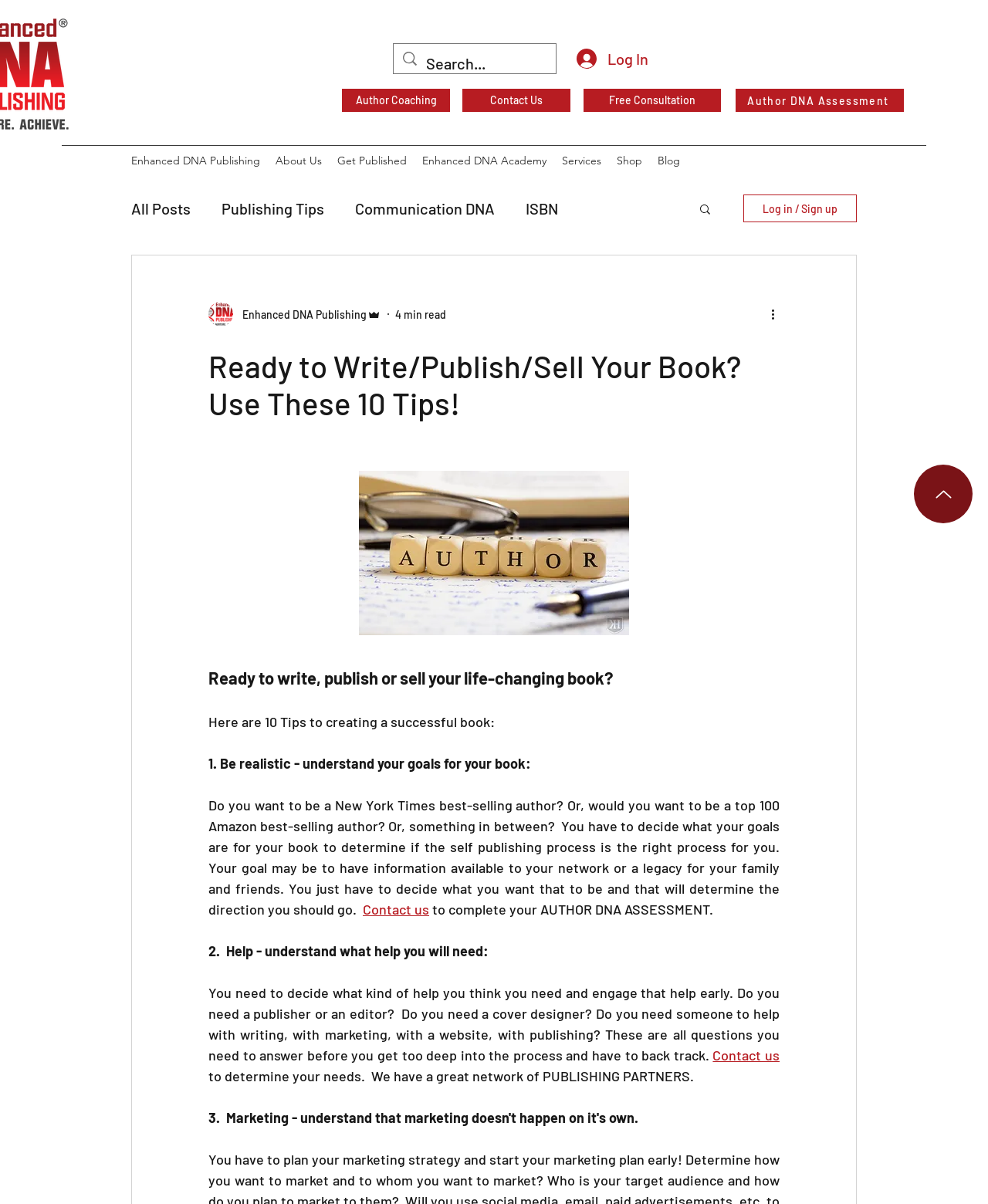Given the description "Author DNA Assessment", provide the bounding box coordinates of the corresponding UI element.

[0.745, 0.074, 0.915, 0.093]